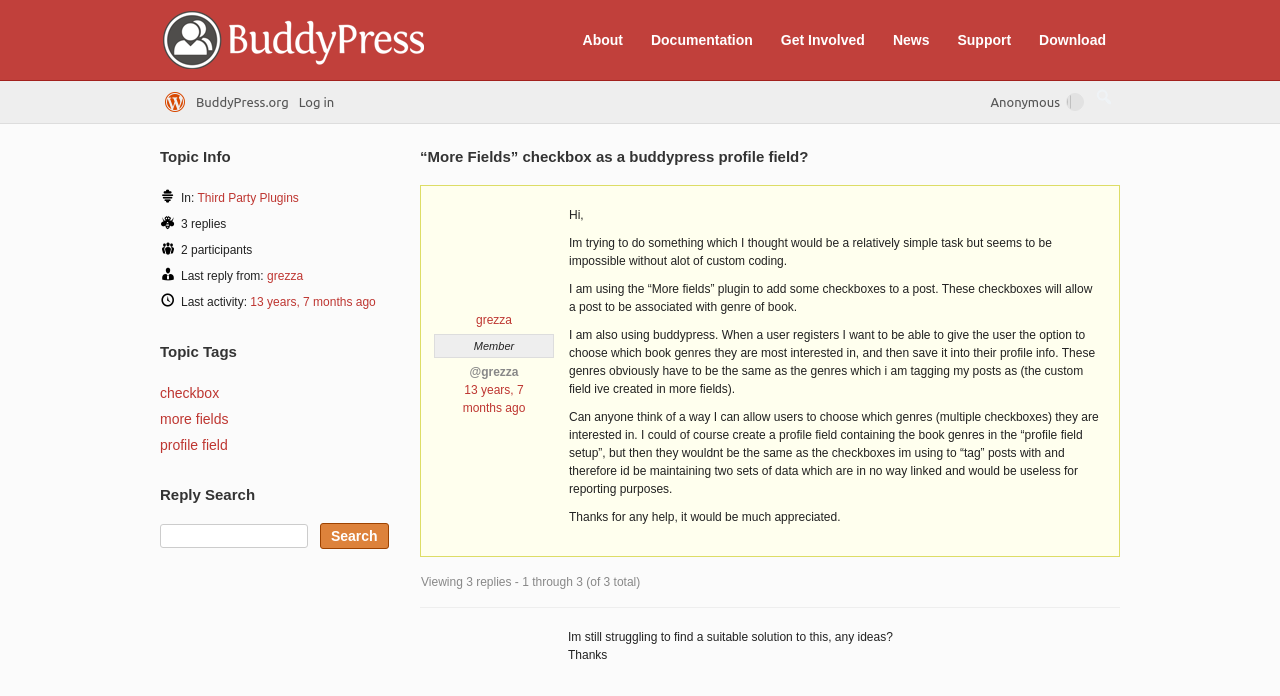Locate the bounding box of the UI element described by: "About" in the given webpage screenshot.

[0.446, 0.037, 0.495, 0.078]